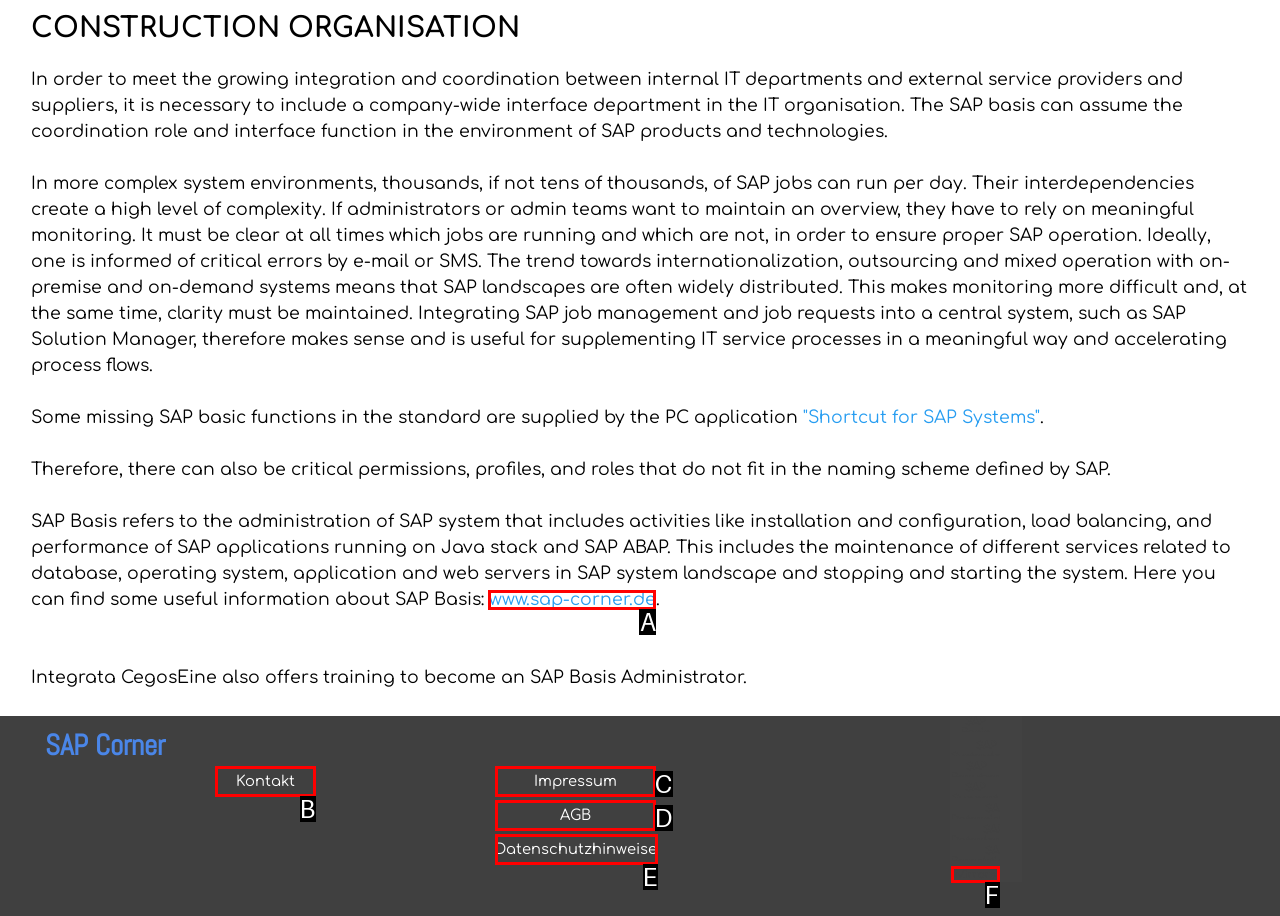Select the letter that corresponds to the UI element described as: Datenschutzhinweise
Answer by providing the letter from the given choices.

E